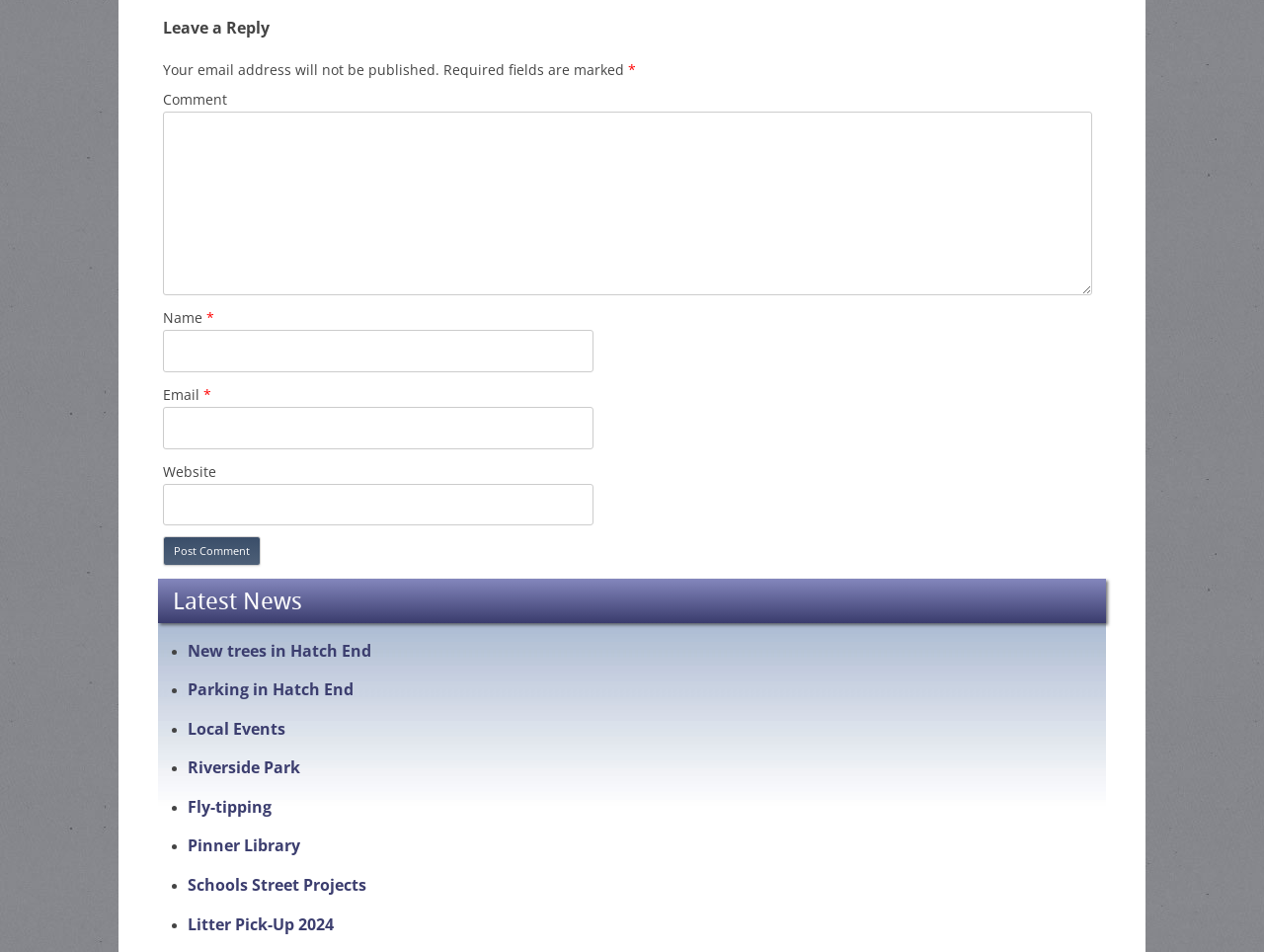Please respond in a single word or phrase: 
Is the 'Website' field required in the comment form?

No